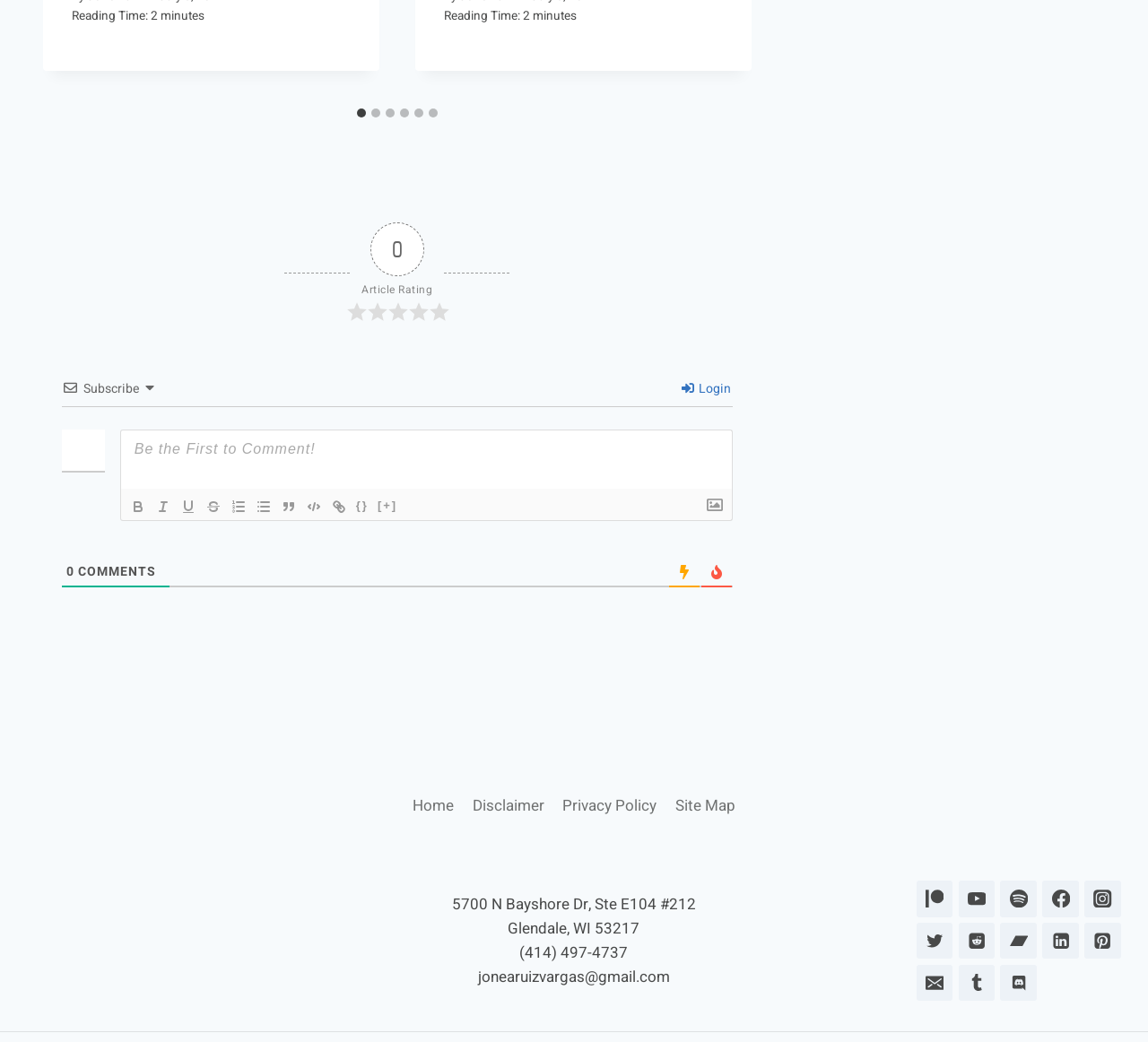What is the purpose of the buttons below the article rating?
Look at the screenshot and respond with a single word or phrase.

Formatting options